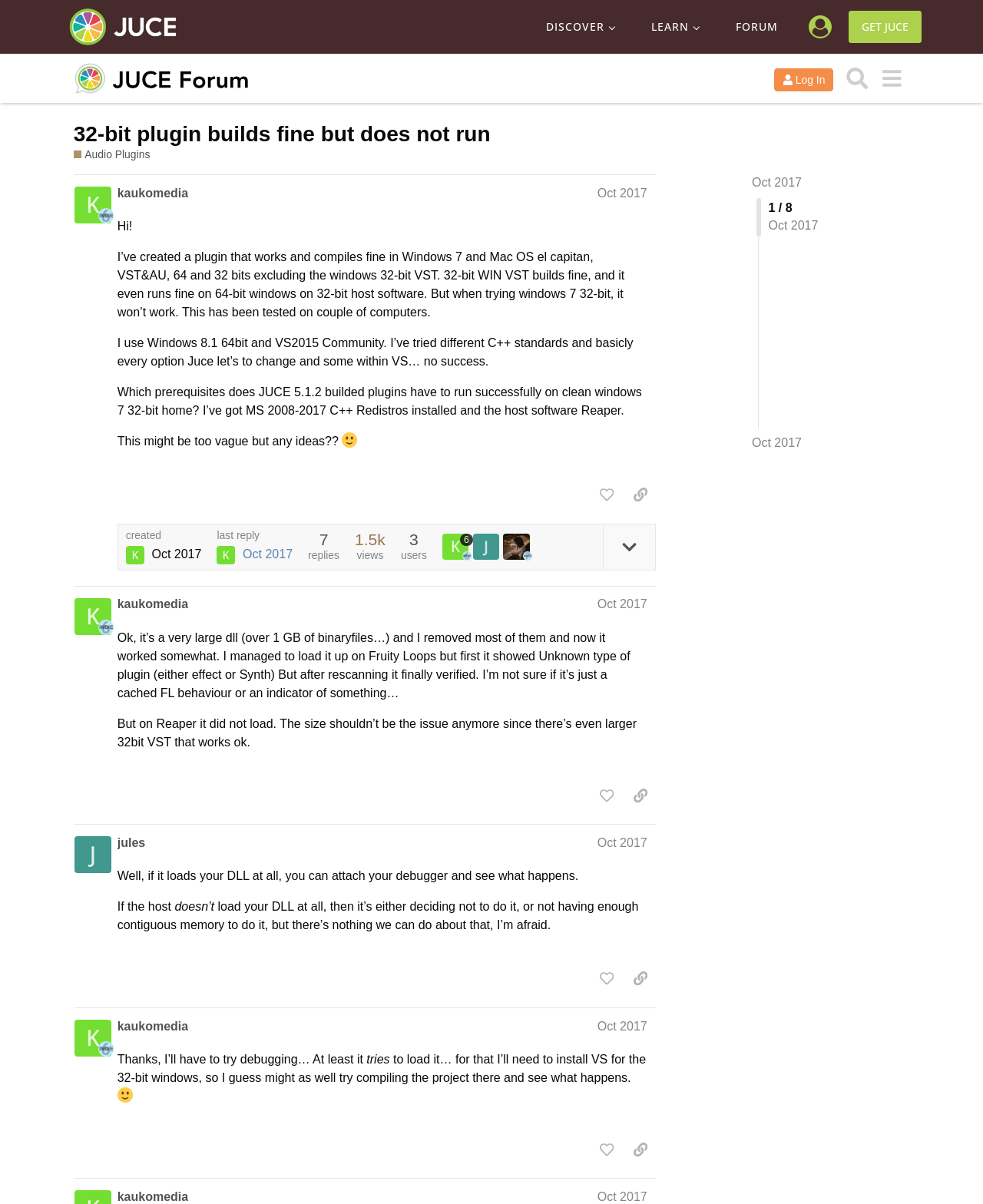Describe the webpage meticulously, covering all significant aspects.

This webpage appears to be a forum discussion page, specifically a thread about a 32-bit plugin build issue. At the top of the page, there is a navigation bar with links to "DISCOVER", "LEARN", "FORUM", and "GET JUCE". On the right side of the navigation bar, there is a user profile link with a circular icon and a "Log In" button.

Below the navigation bar, there is a header section with a "JUCE" logo and a search button. The main content of the page is divided into three posts, each with a heading that includes the username and date of the post.

The first post, by user "kaukomedia", discusses the issue of a 32-bit plugin build not running on Windows 7 32-bit, despite compiling fine. The post includes several paragraphs of text and an emoticon image.

The second post, also by "kaukomedia", is a follow-up to the first post, discussing the progress made in resolving the issue. This post also includes several paragraphs of text.

The third post is by user "jules" and provides a suggestion for debugging the issue.

Each post has a set of buttons below it, including "like this post", "copy a link to this post to clipboard", and a timestamp. There are also links to the users' profiles and the date of the post. The page also displays the number of replies, views, and users participating in the discussion.